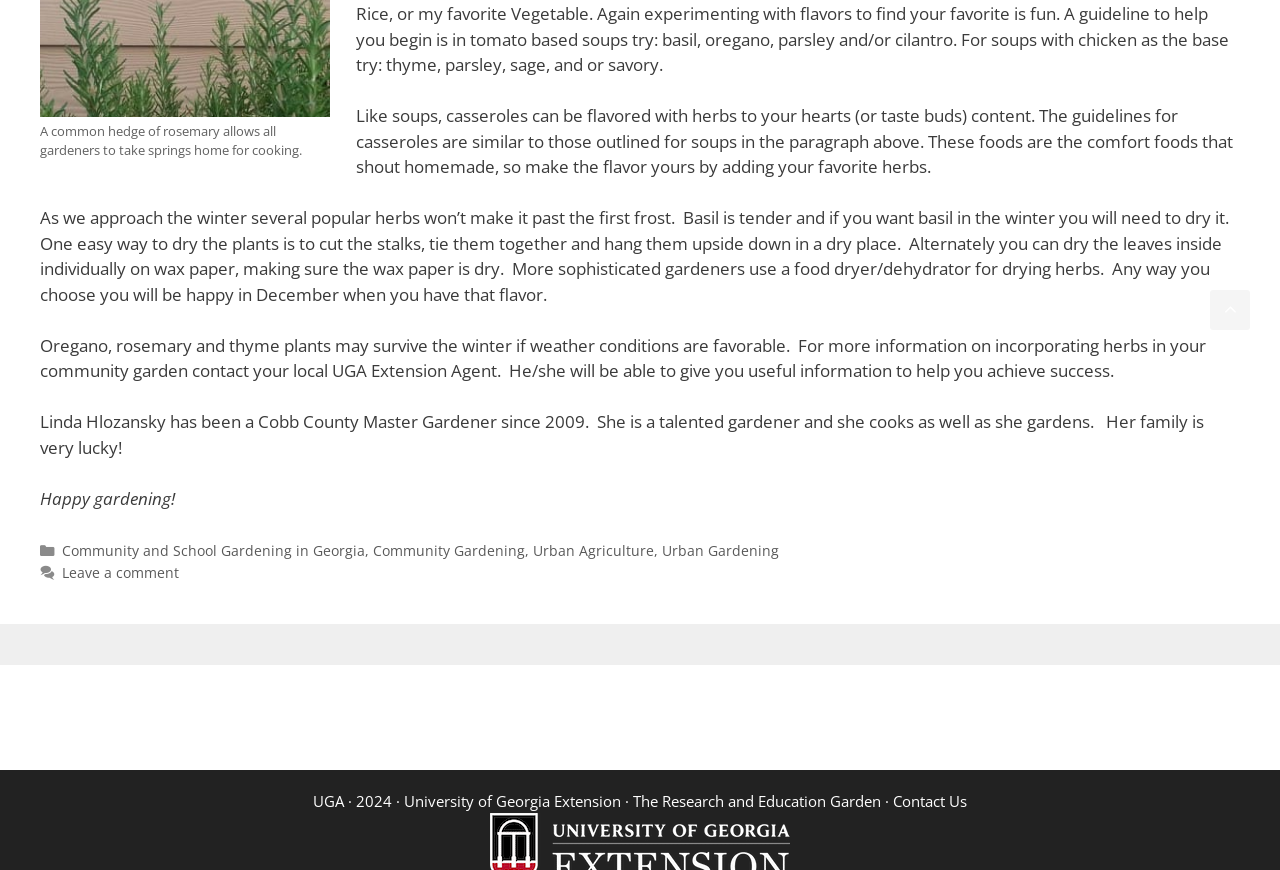Given the webpage screenshot and the description, determine the bounding box coordinates (top-left x, top-left y, bottom-right x, bottom-right y) that define the location of the UI element matching this description: The Research and Education Garden

[0.495, 0.909, 0.688, 0.932]